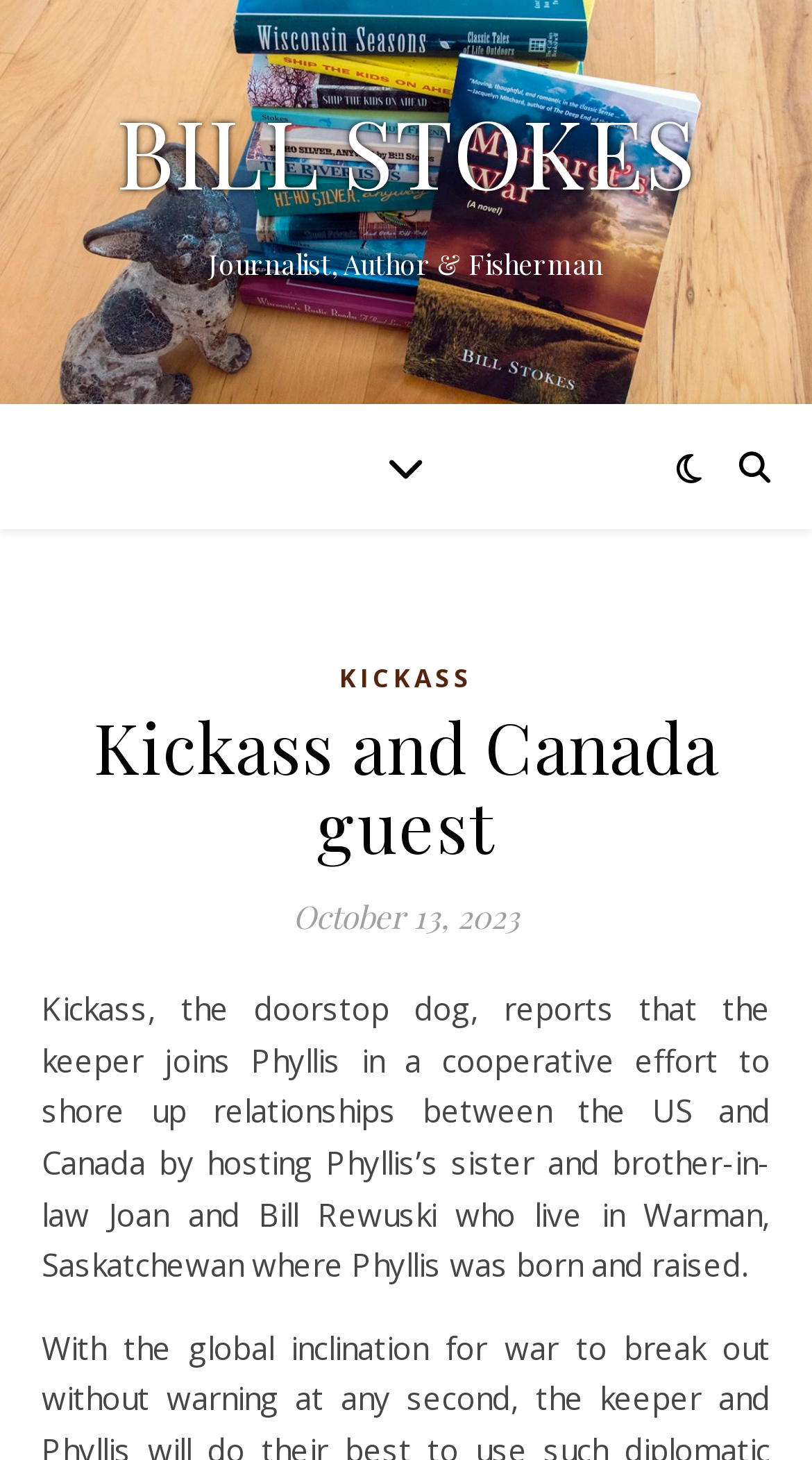Answer in one word or a short phrase: 
Where was Phyllis born and raised?

Warman, Saskatchewan